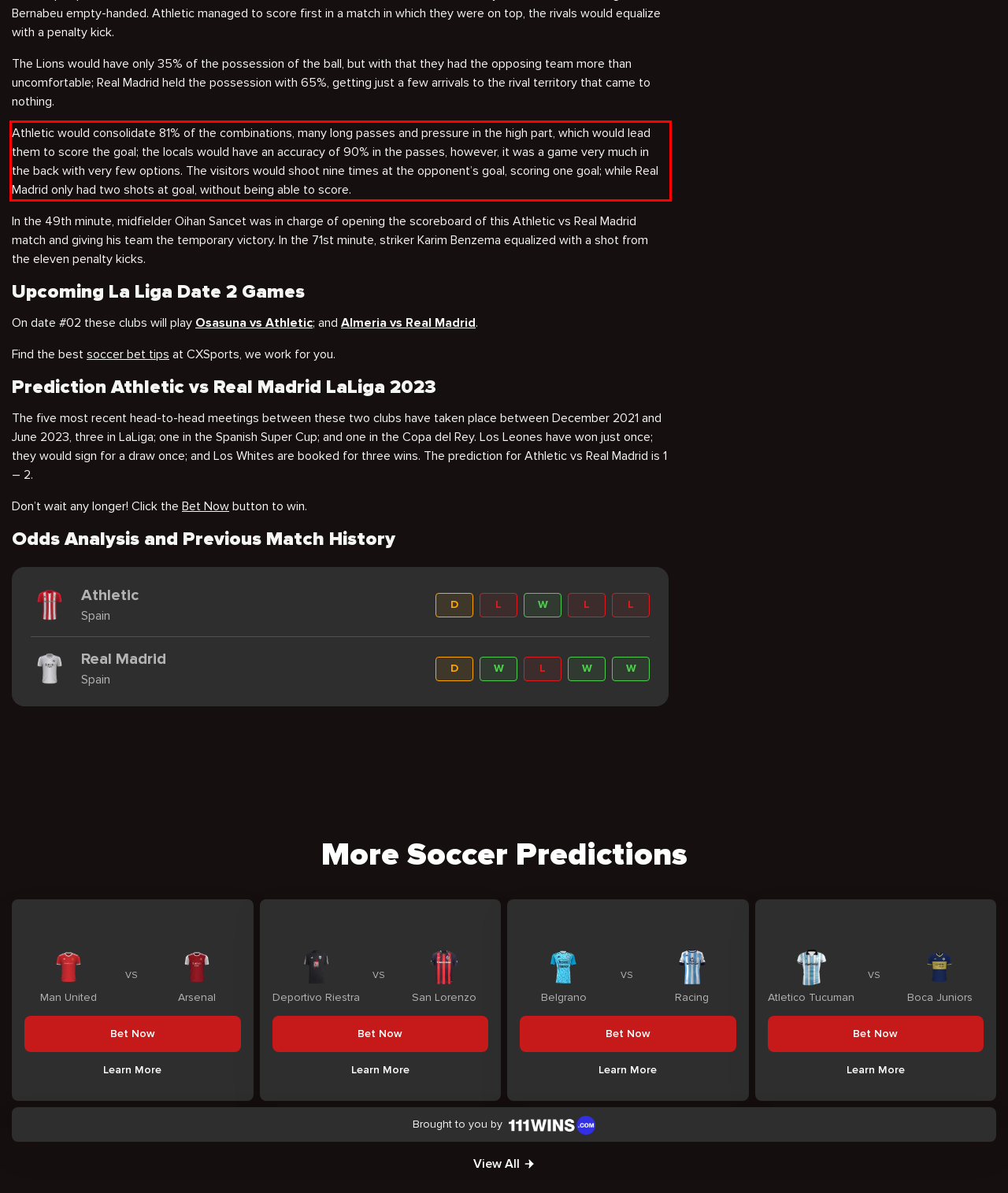Given a webpage screenshot, locate the red bounding box and extract the text content found inside it.

Athletic would consolidate 81% of the combinations, many long passes and pressure in the high part, which would lead them to score the goal; the locals would have an accuracy of 90% in the passes, however, it was a game very much in the back with very few options. The visitors would shoot nine times at the opponent’s goal, scoring one goal; while Real Madrid only had two shots at goal, without being able to score.